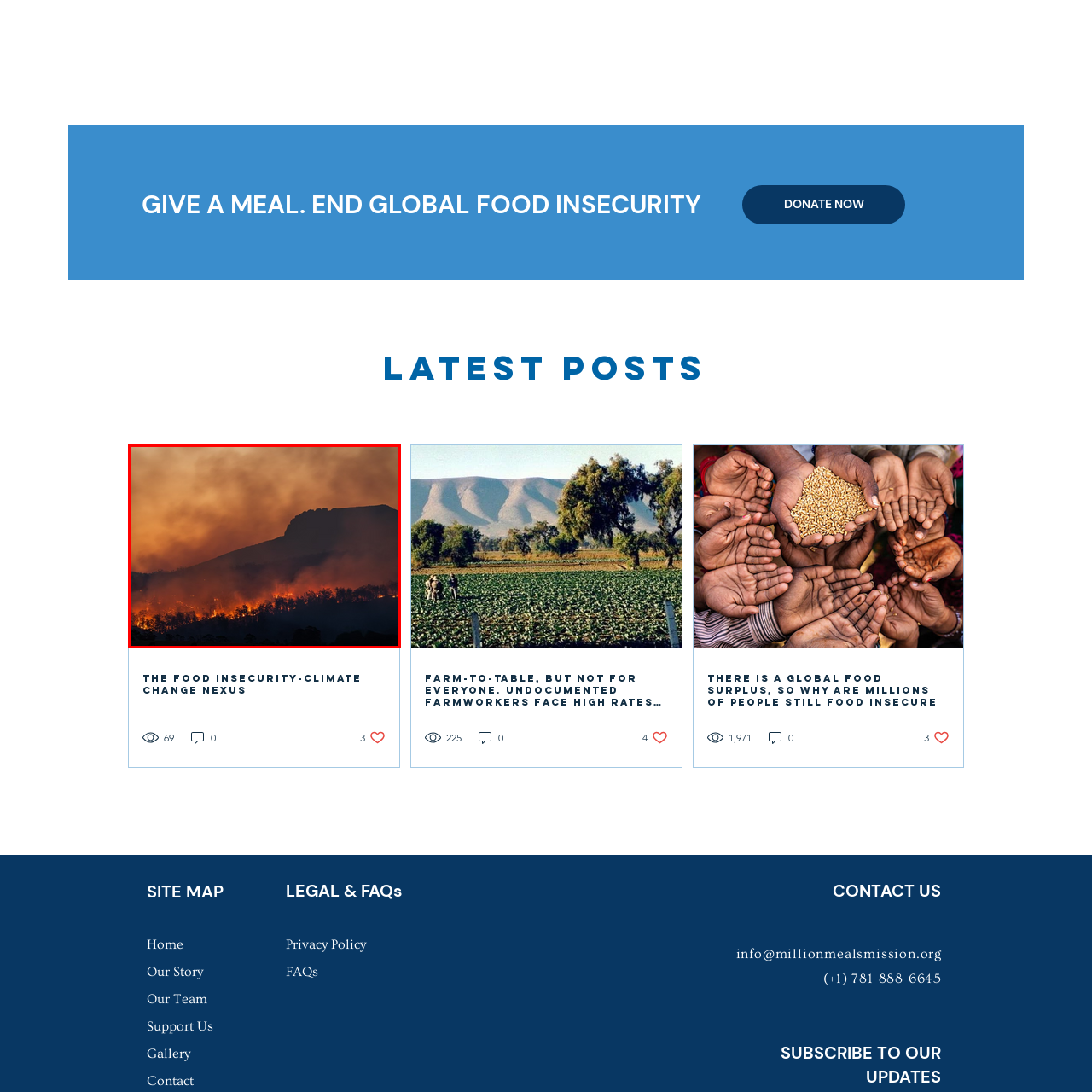Focus on the content within the red bounding box and answer this question using a single word or phrase: What is the main theme emphasized by the image?

Environmental issues